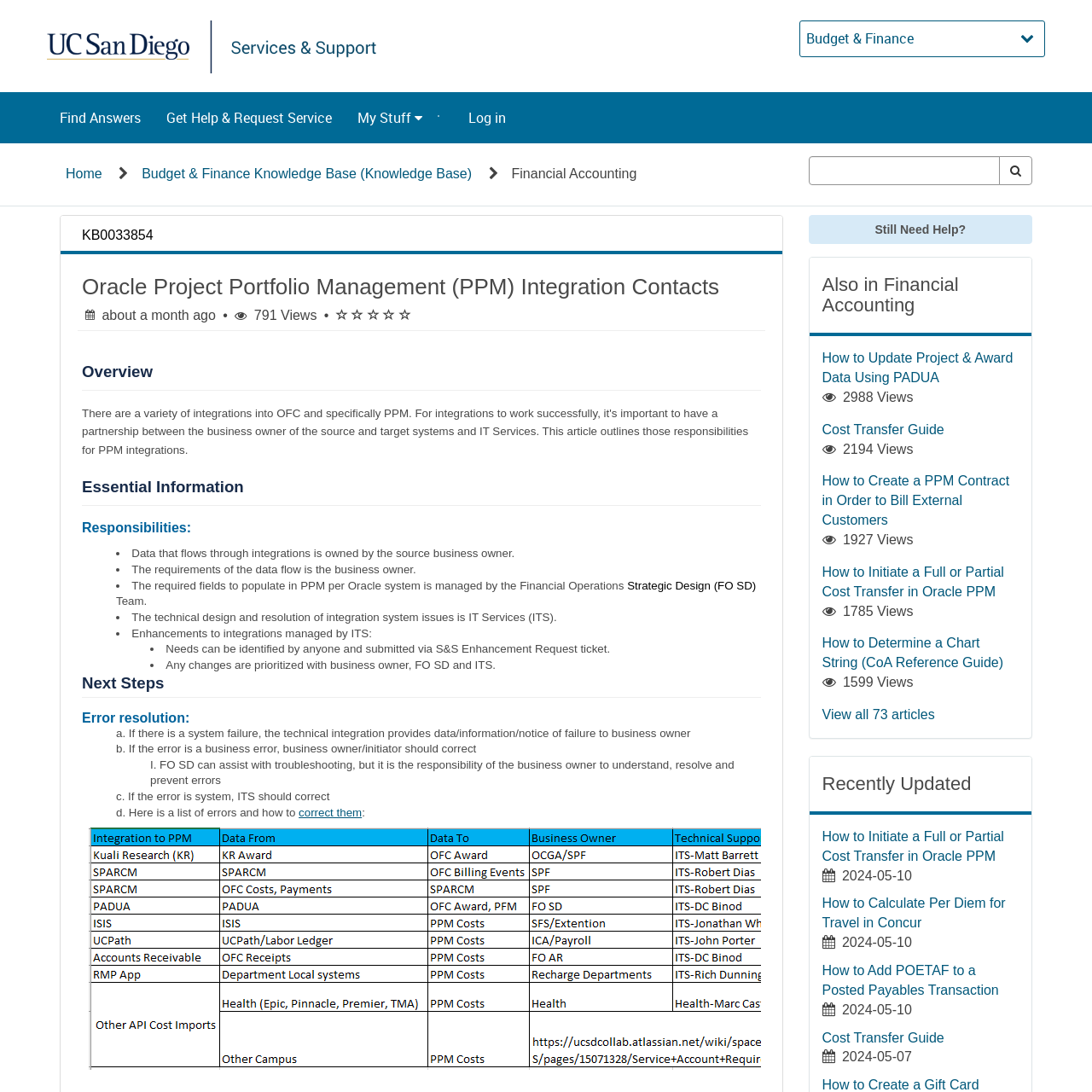What is the title of the first article in the 'Recently Updated' section?
Please use the image to deliver a detailed and complete answer.

In the 'Recently Updated' section, the first article listed is 'How to Initiate a Full or Partial Cost Transfer in Oracle PPM', which is a link to a specific article.